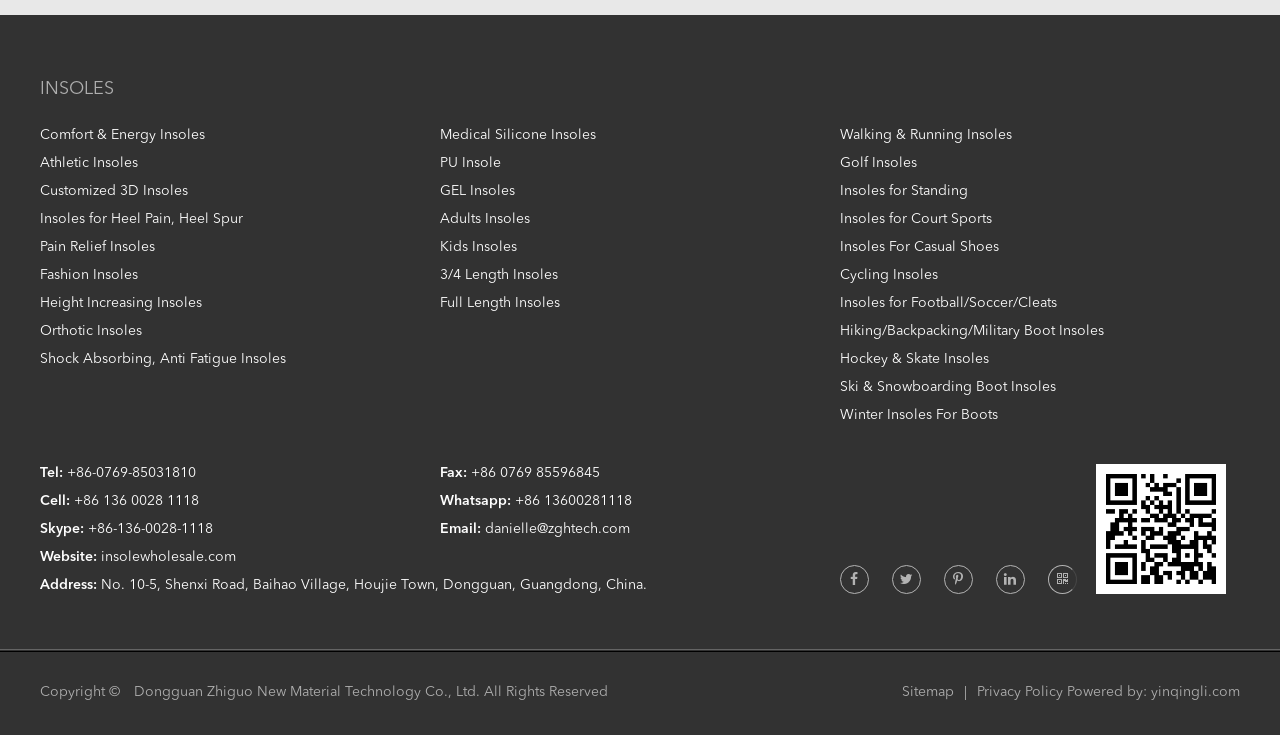What is the company's email address?
Please provide a full and detailed response to the question.

The email address can be found in the contact information section of the webpage, where it is listed as 'Email: danielle@zghtech.com'.